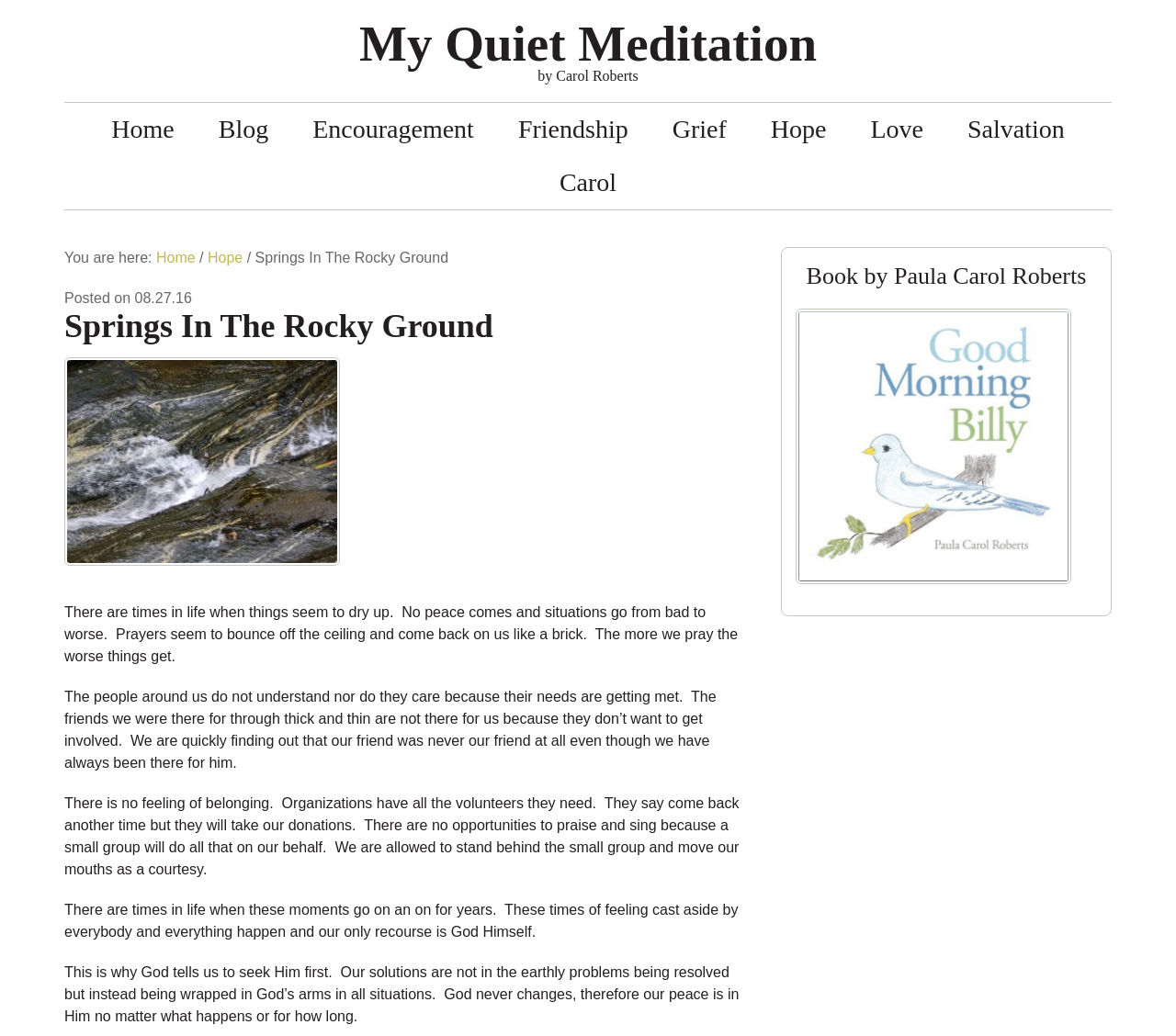Find the bounding box coordinates of the clickable area required to complete the following action: "Click on the 'Home' link".

[0.076, 0.099, 0.167, 0.151]